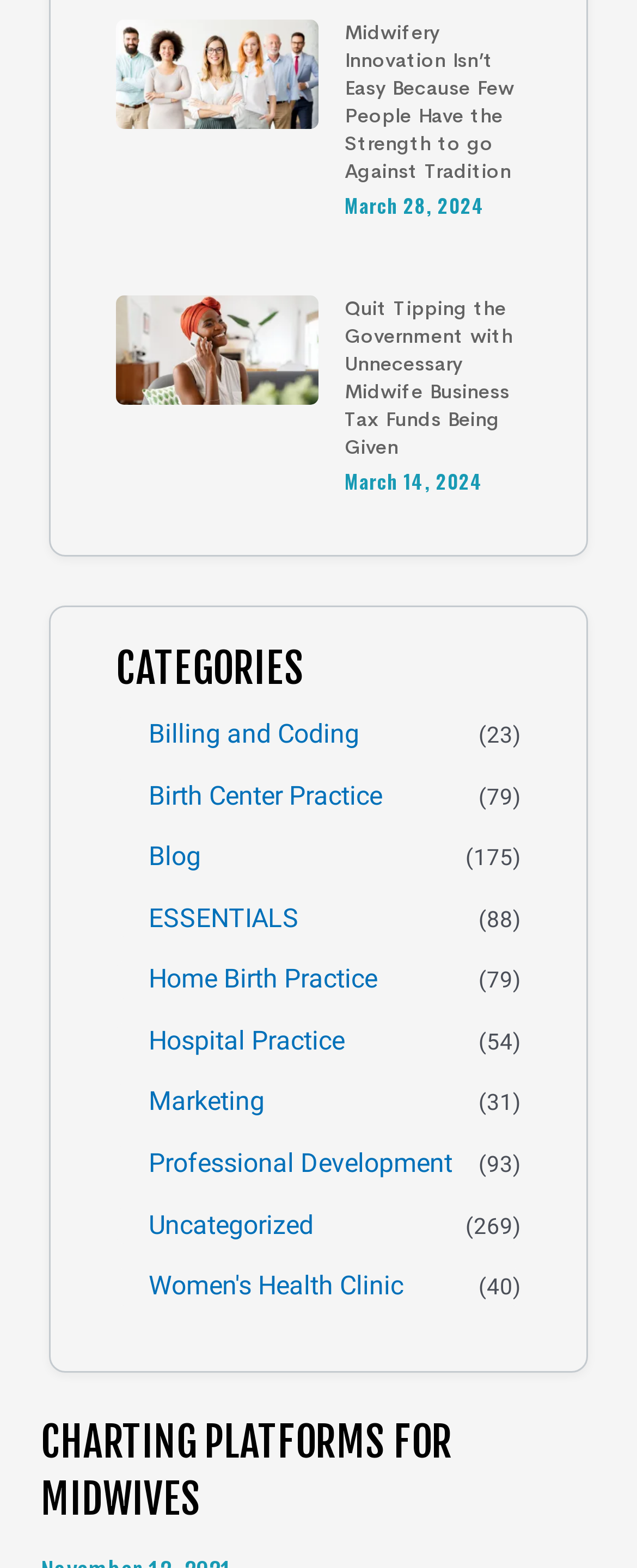Please determine the bounding box coordinates of the element to click on in order to accomplish the following task: "Explore the 'Professional Development' category". Ensure the coordinates are four float numbers ranging from 0 to 1, i.e., [left, top, right, bottom].

[0.182, 0.731, 0.71, 0.754]